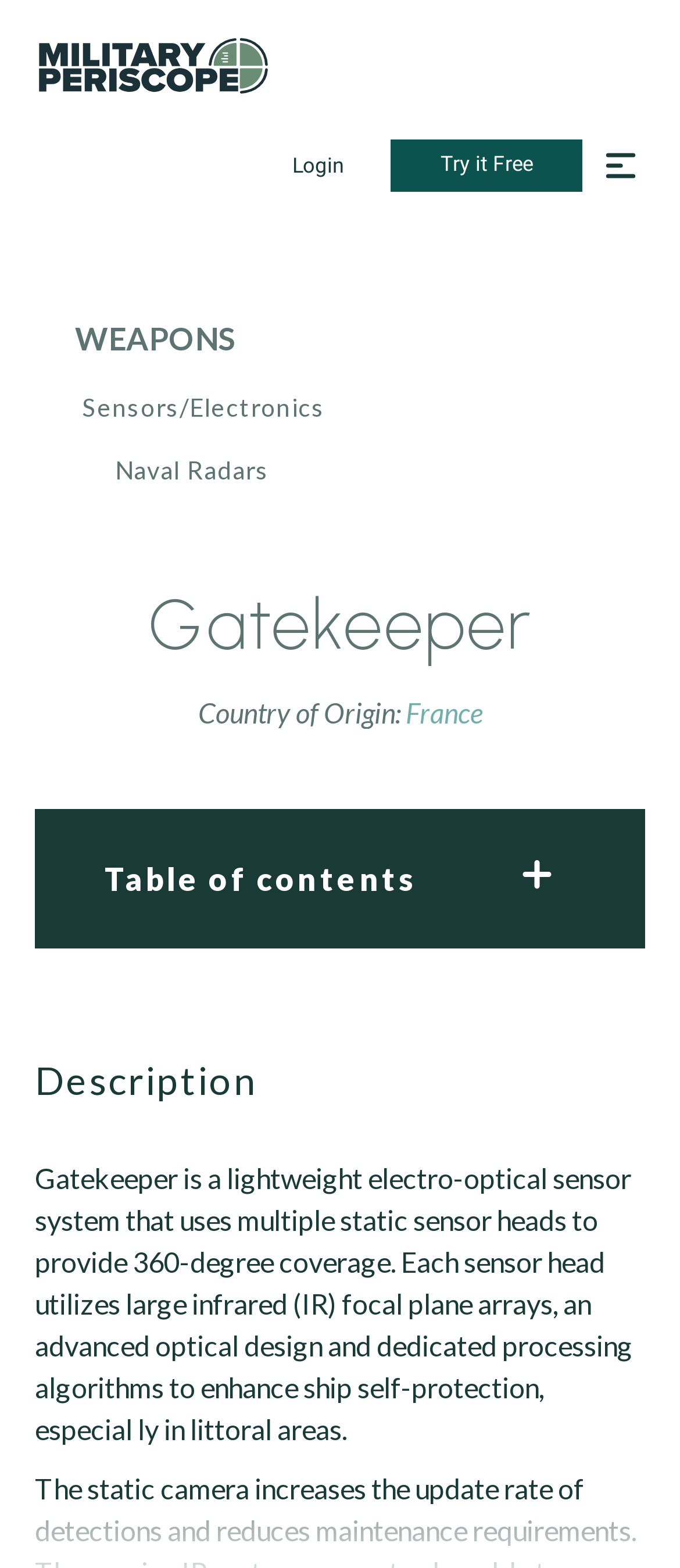Identify the bounding box for the given UI element using the description provided. Coordinates should be in the format (top-left x, top-left y, bottom-right x, bottom-right y) and must be between 0 and 1. Here is the description: Try it Free

[0.574, 0.089, 0.856, 0.122]